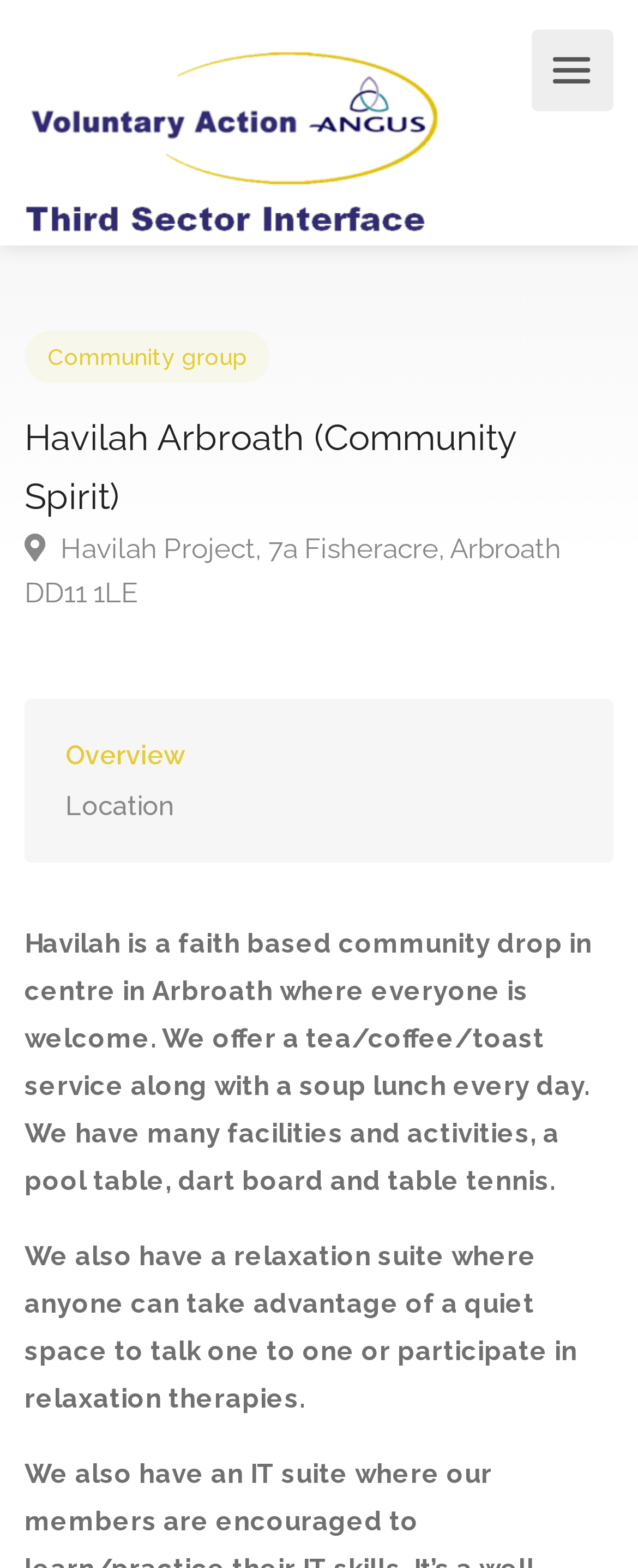What is the address of Havilah Project?
Carefully analyze the image and provide a thorough answer to the question.

I found the address by looking at the link element that contains the address information, which is 'Havilah Project, 7a Fisheracre, Arbroath DD11 1LE'. This link element is located below the heading 'Havilah Arbroath (Community Spirit)'.